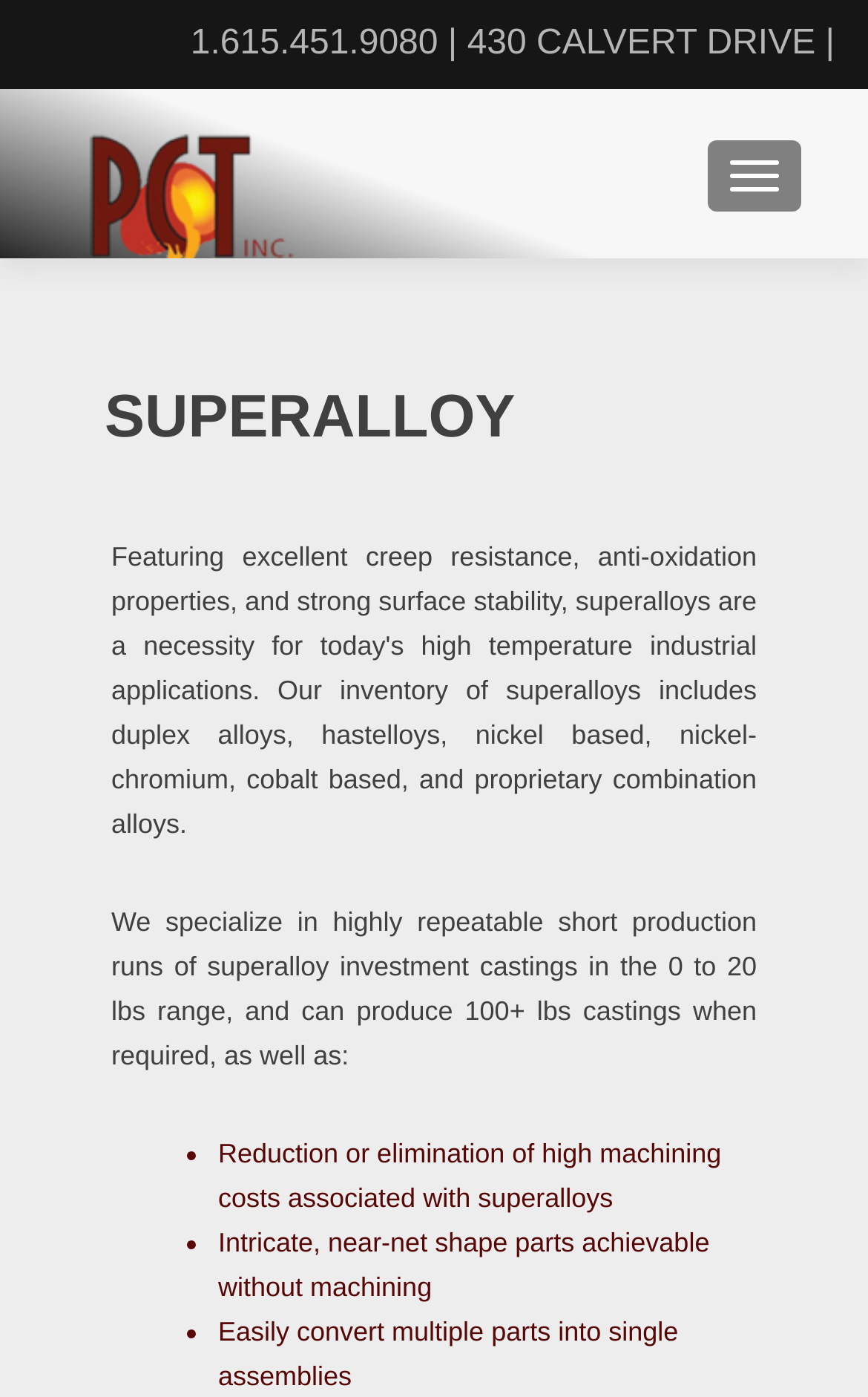Provide your answer in one word or a succinct phrase for the question: 
What is the company's phone number?

1.615.451.9080